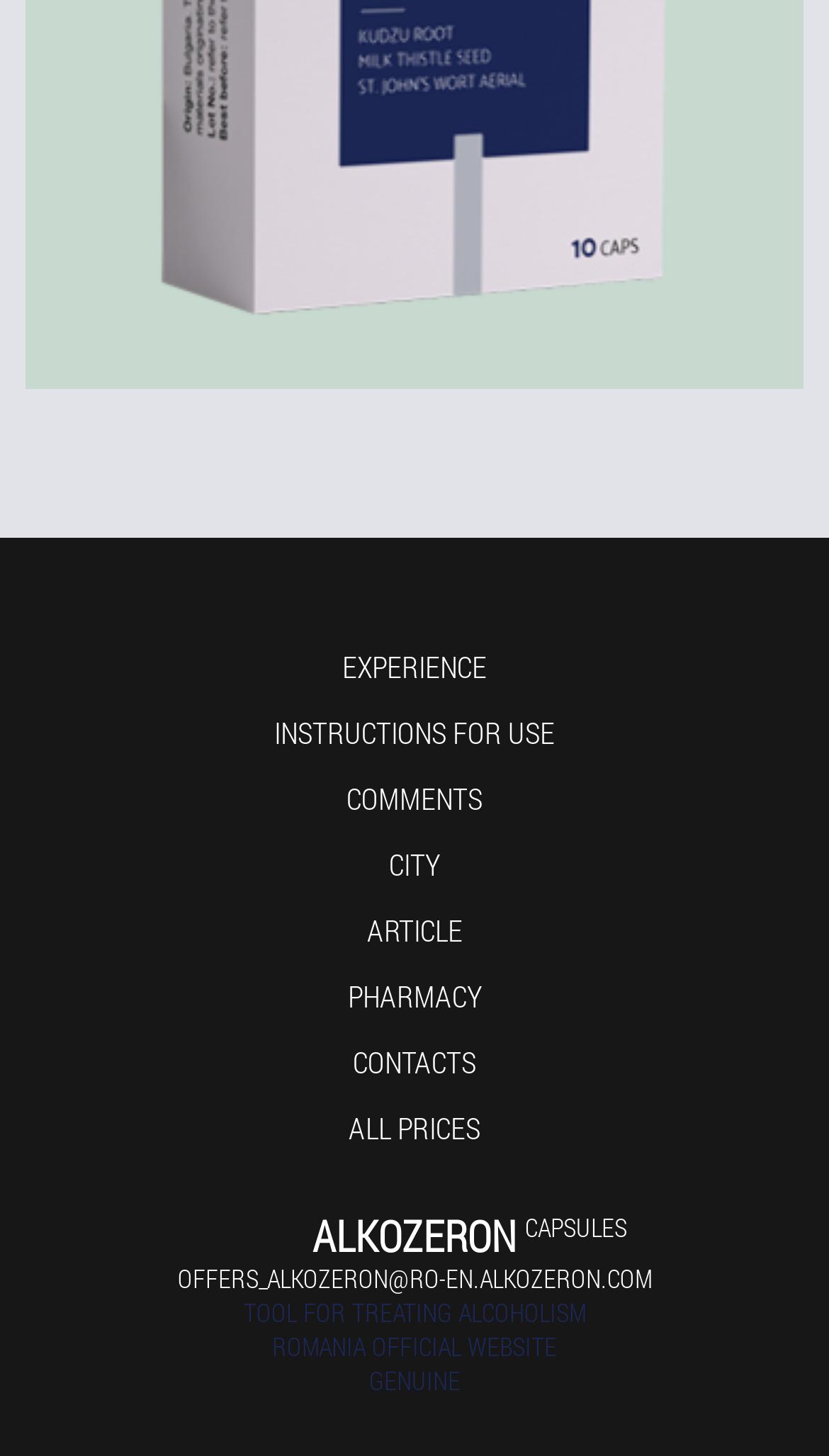Please provide the bounding box coordinate of the region that matches the element description: Instructions for use. Coordinates should be in the format (top-left x, top-left y, bottom-right x, bottom-right y) and all values should be between 0 and 1.

[0.331, 0.489, 0.669, 0.517]